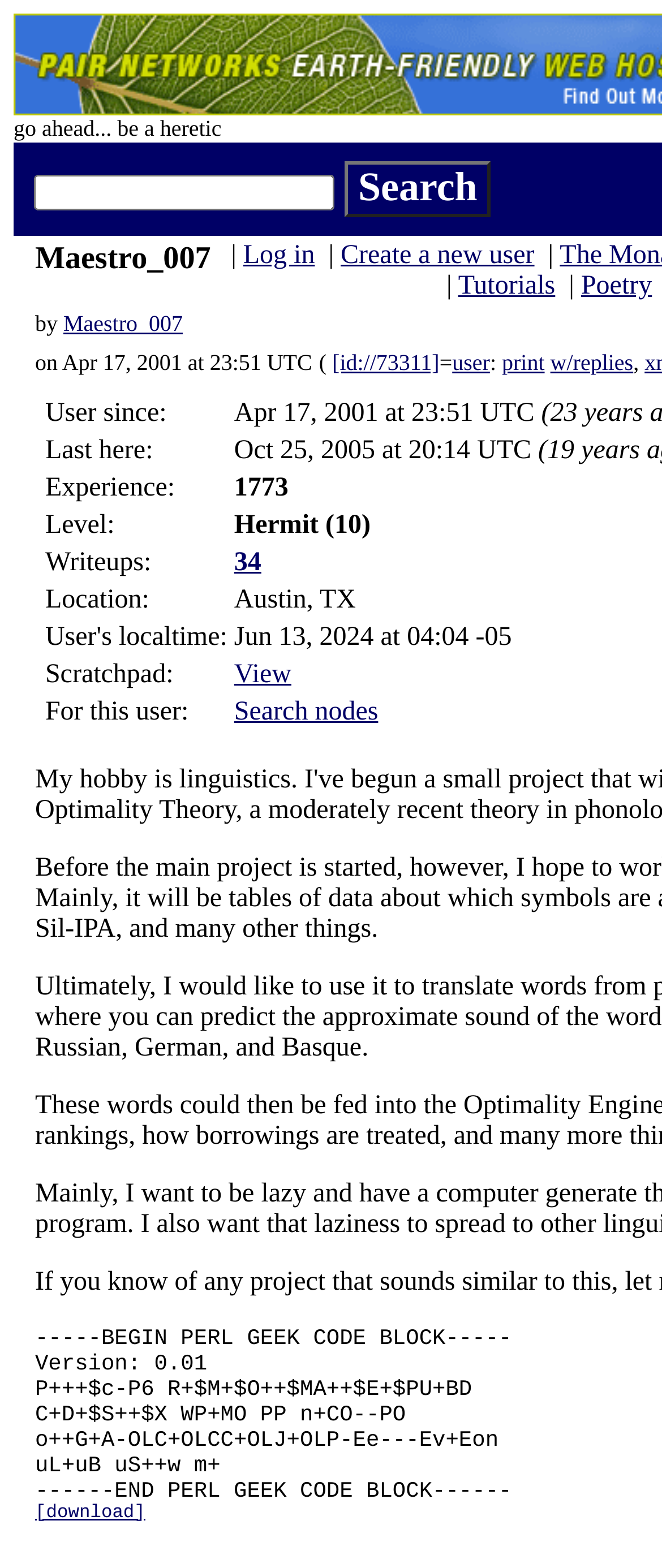Give the bounding box coordinates for this UI element: "print". The coordinates should be four float numbers between 0 and 1, arranged as [left, top, right, bottom].

[0.758, 0.223, 0.823, 0.239]